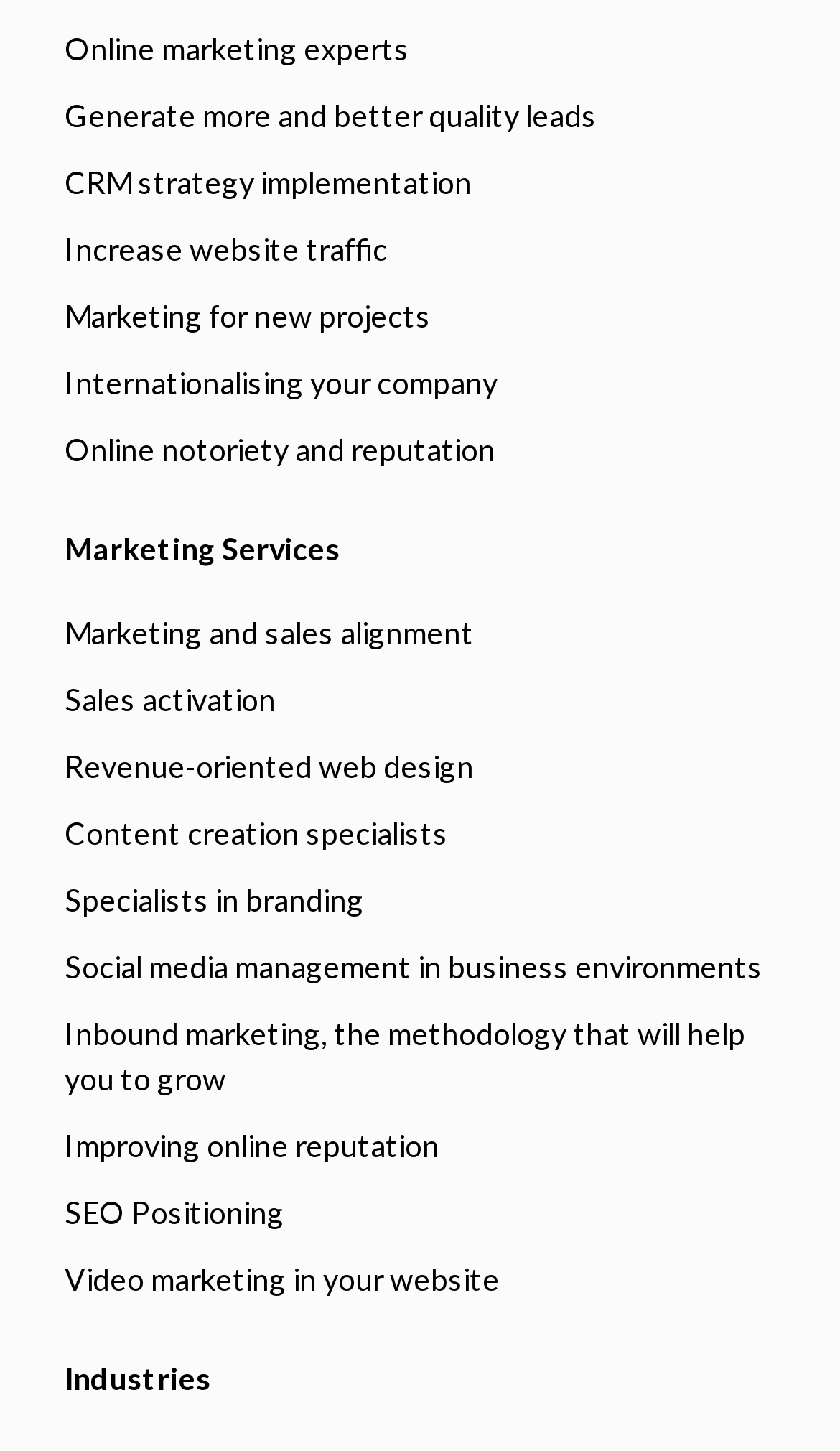Locate the bounding box of the UI element described in the following text: "Content creation specialists".

[0.026, 0.551, 0.974, 0.597]